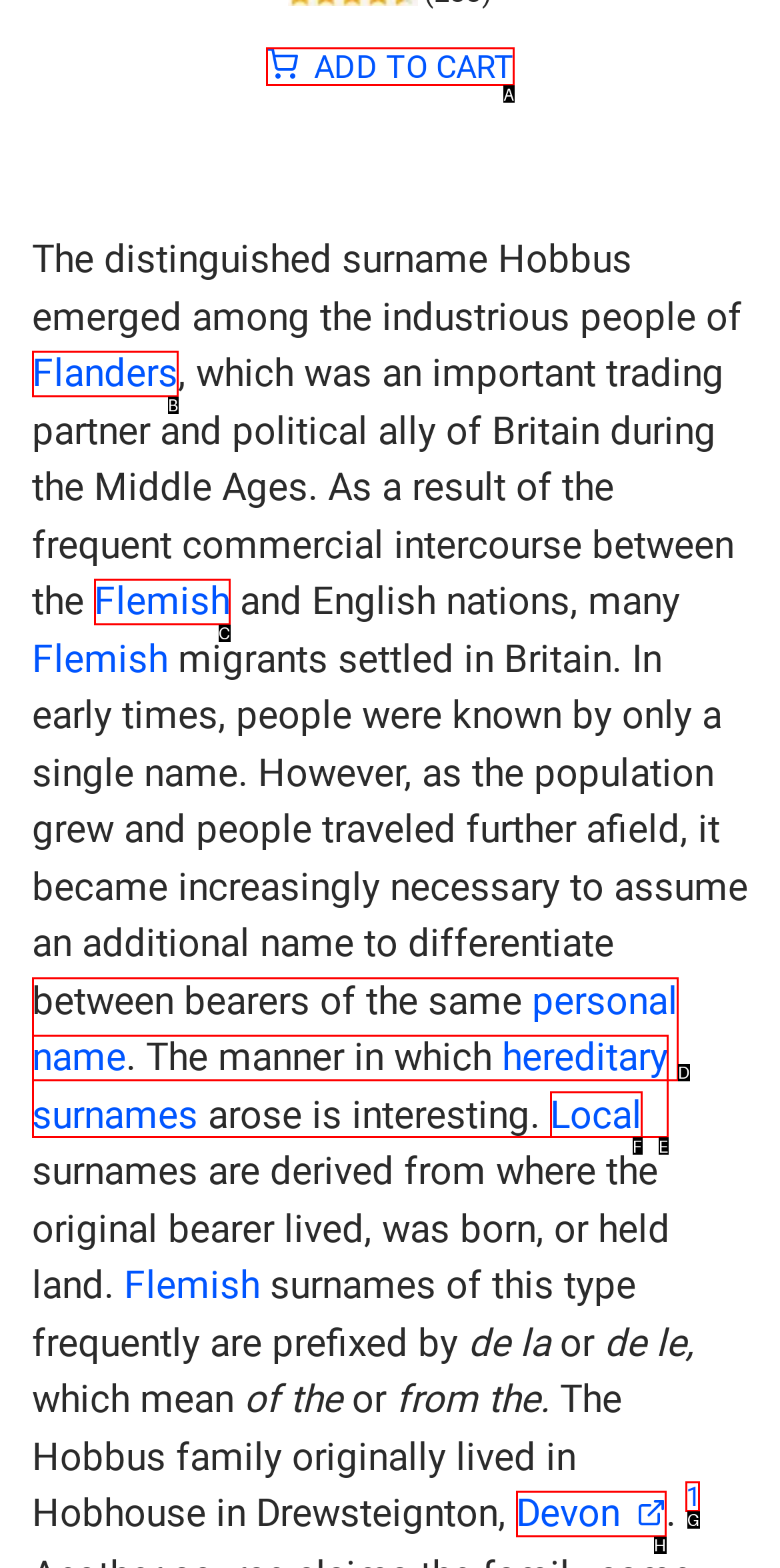Determine which HTML element to click to execute the following task: Go to page '1' Answer with the letter of the selected option.

G